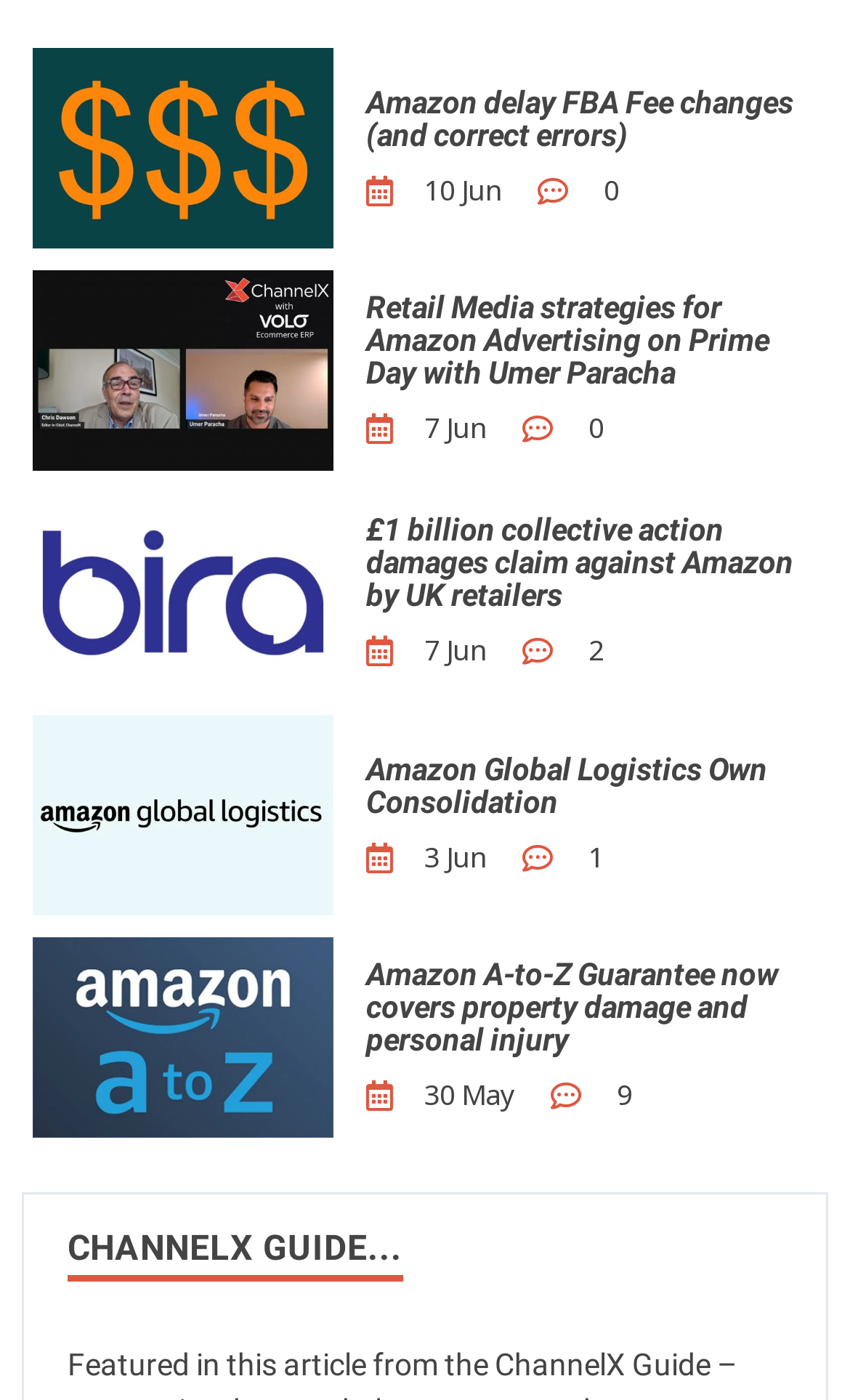What is the topic of the first article?
Using the image as a reference, give a one-word or short phrase answer.

Amazon Base Reserve policy